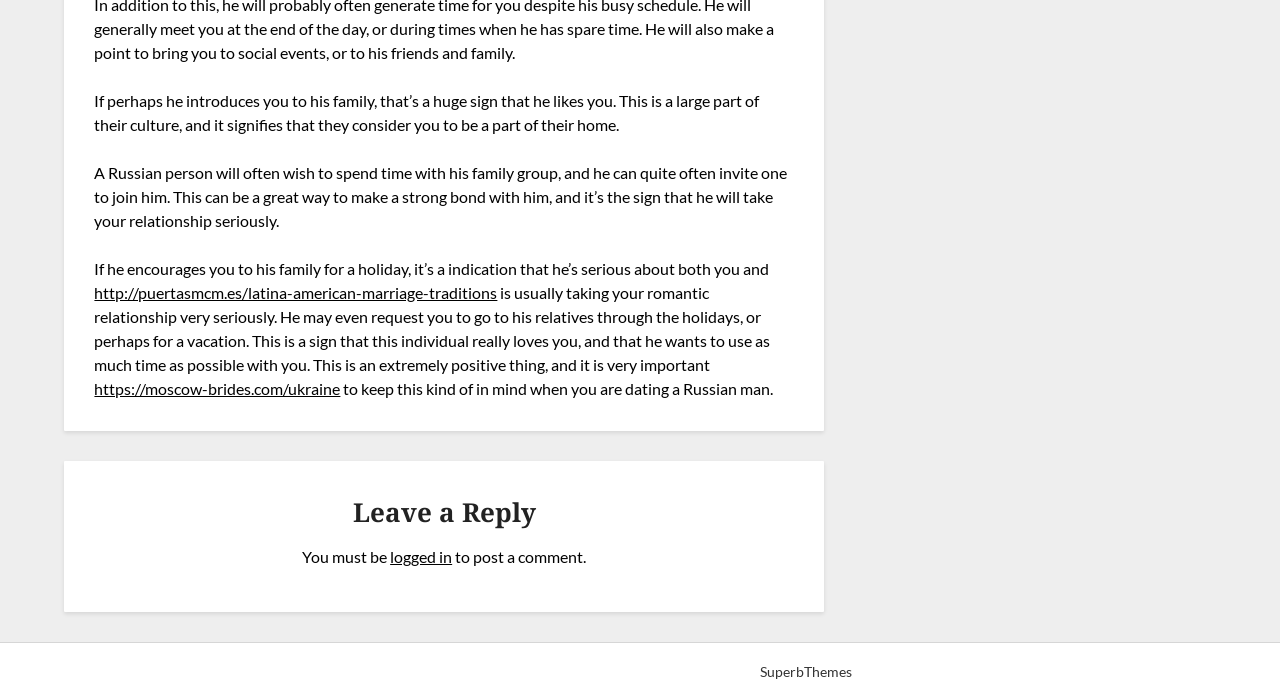What is the purpose of spending time with a Russian person's family? From the image, respond with a single word or brief phrase.

To make a strong bond